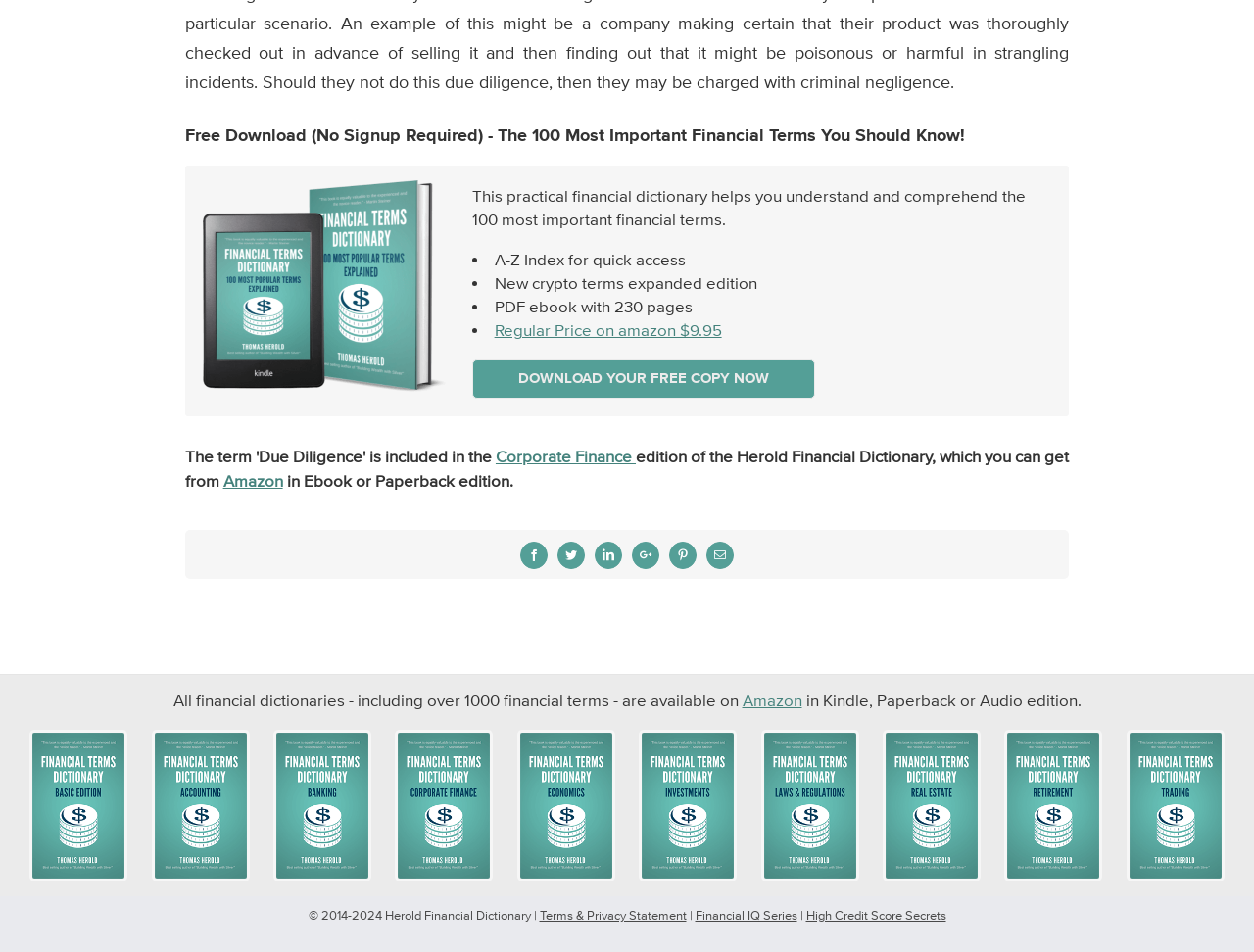How many social media links are available?
Please interpret the details in the image and answer the question thoroughly.

The webpage has social media links to Facebook, Twitter, Linkedin, Google+, Pinterest, and Email, which are mentioned in the link elements with IDs 279 to 284. Therefore, there are 6 social media links available.